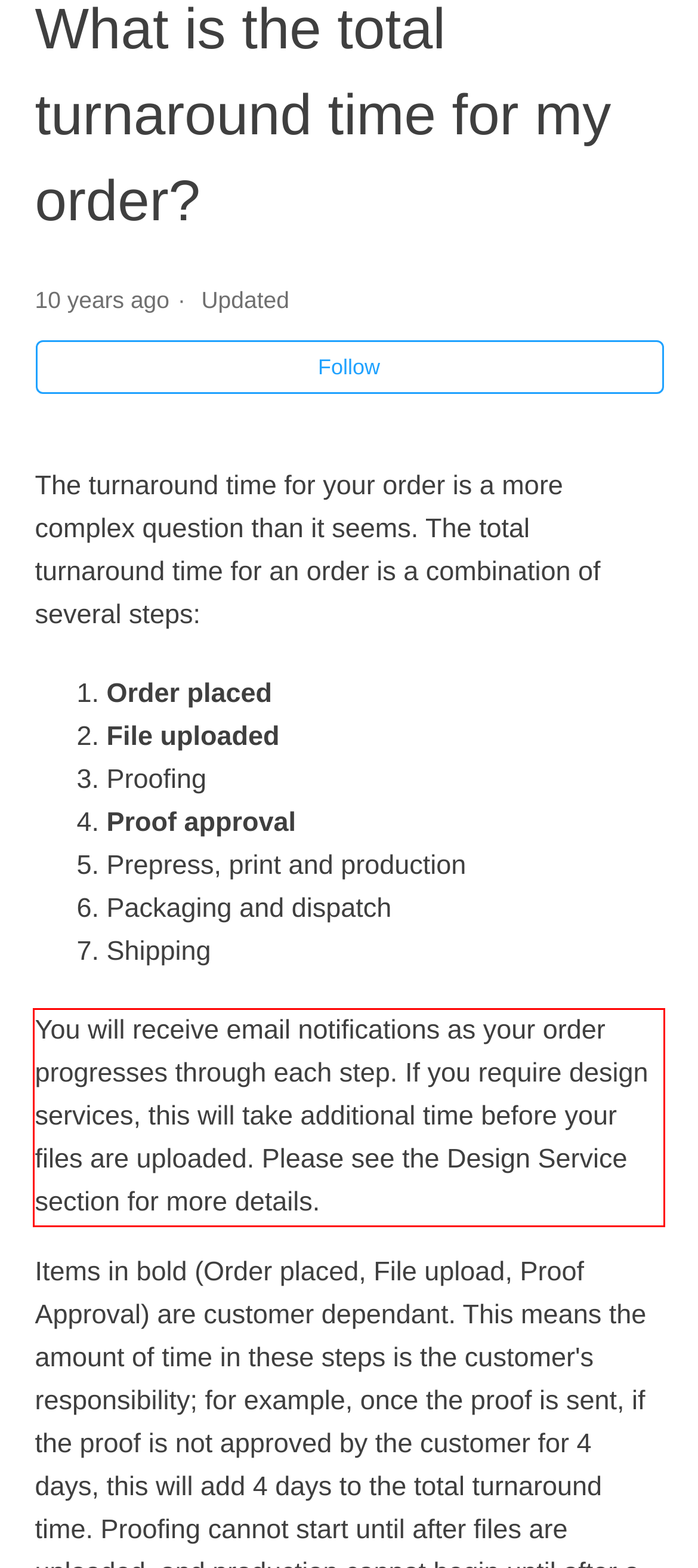Examine the webpage screenshot and use OCR to recognize and output the text within the red bounding box.

You will receive email notifications as your order progresses through each step. If you require design services, this will take additional time before your files are uploaded. Please see the Design Service section for more details.